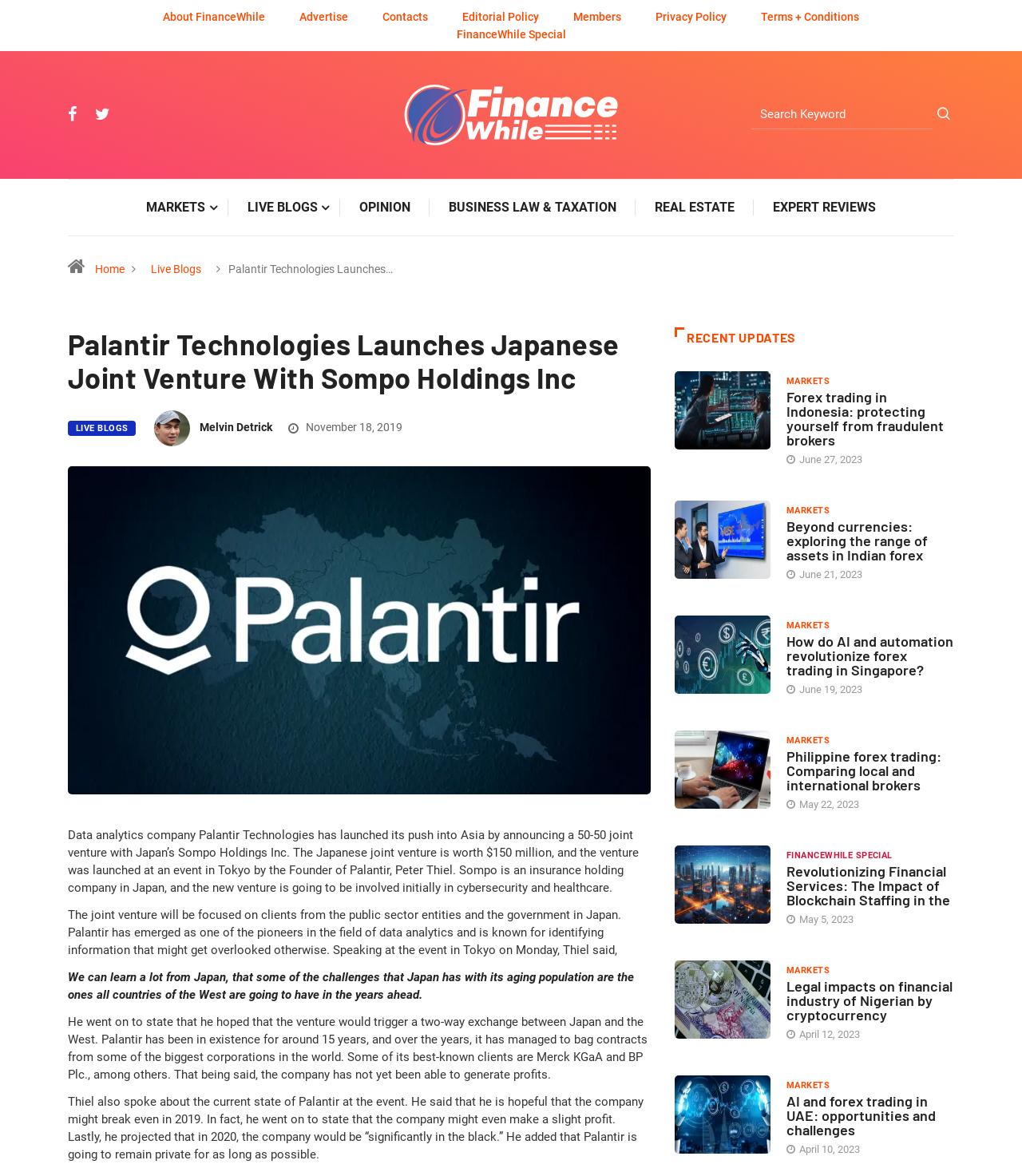What is the category of the article 'Revolutionizing Financial Services: The Impact of Blockchain Staffing in the Industry'?
Your answer should be a single word or phrase derived from the screenshot.

FINANCEWHILE SPECIAL